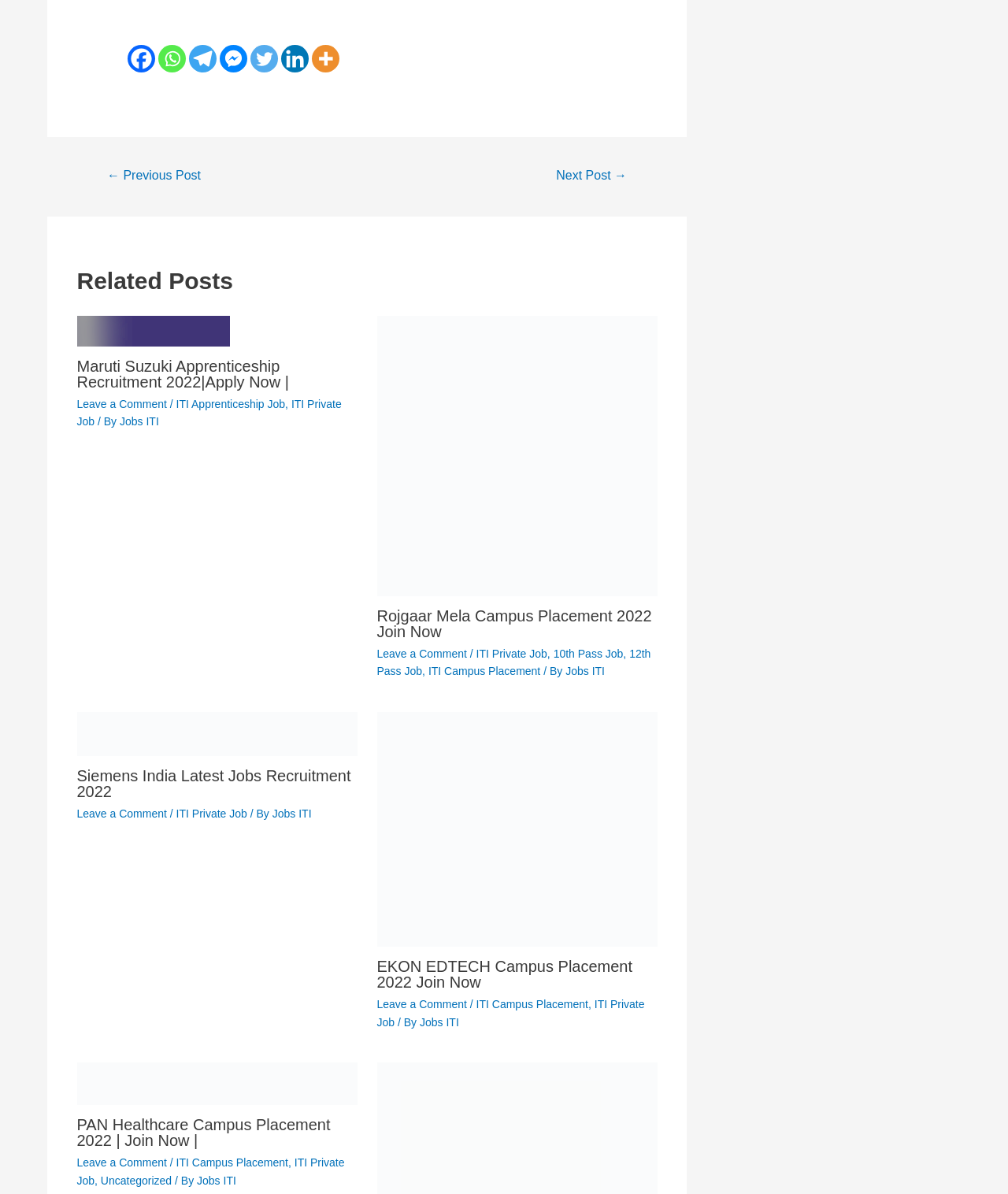Please identify the bounding box coordinates of the clickable area that will fulfill the following instruction: "Check EKON EDTECH Campus Placement 2022 Join Now". The coordinates should be in the format of four float numbers between 0 and 1, i.e., [left, top, right, bottom].

[0.374, 0.688, 0.652, 0.699]